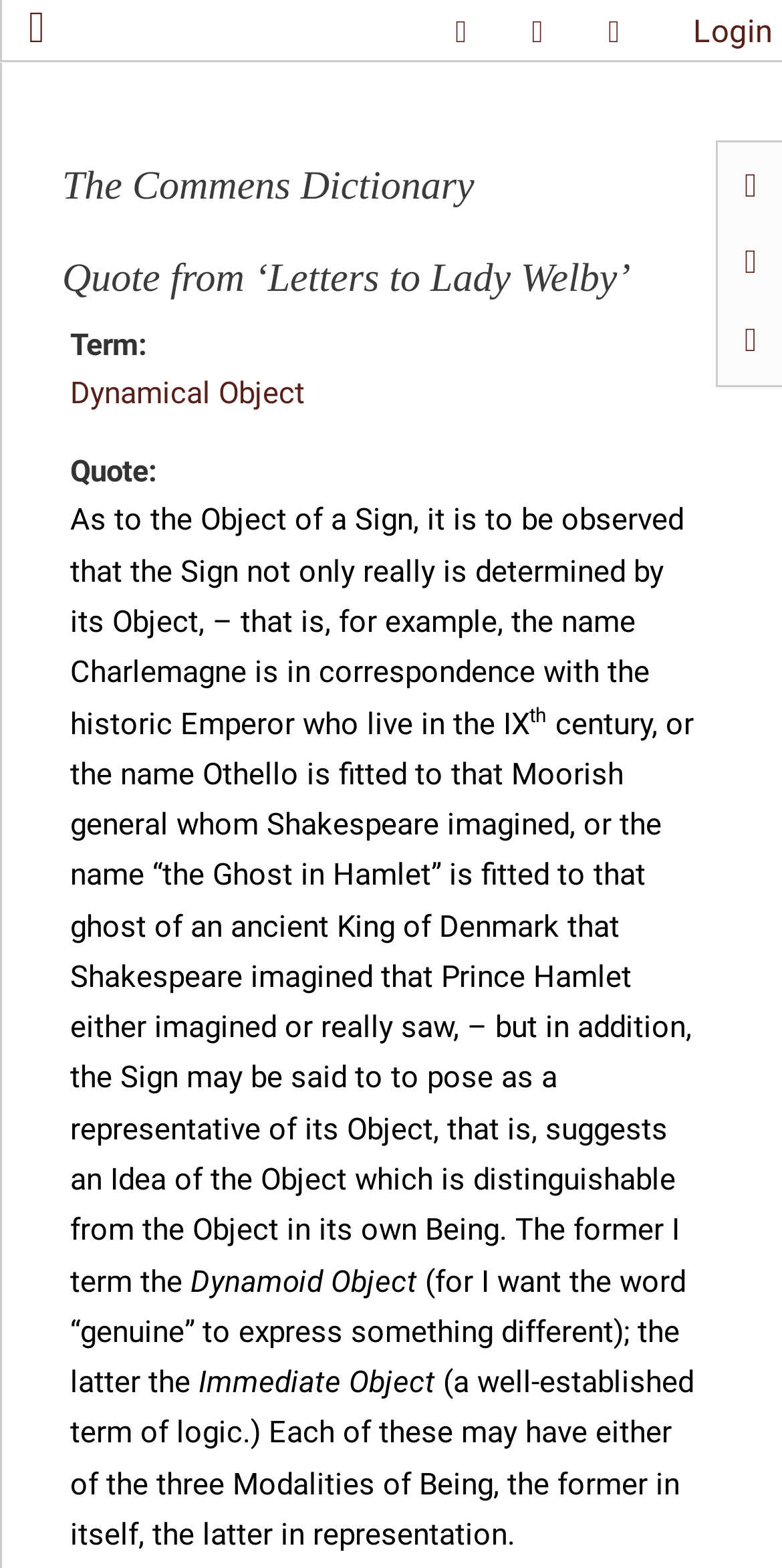Bounding box coordinates are specified in the format (top-left x, top-left y, bottom-right x, bottom-right y). All values are floating point numbers bounded between 0 and 1. Please provide the bounding box coordinate of the region this sentence describes: Dynamical Object

[0.09, 0.239, 0.39, 0.262]